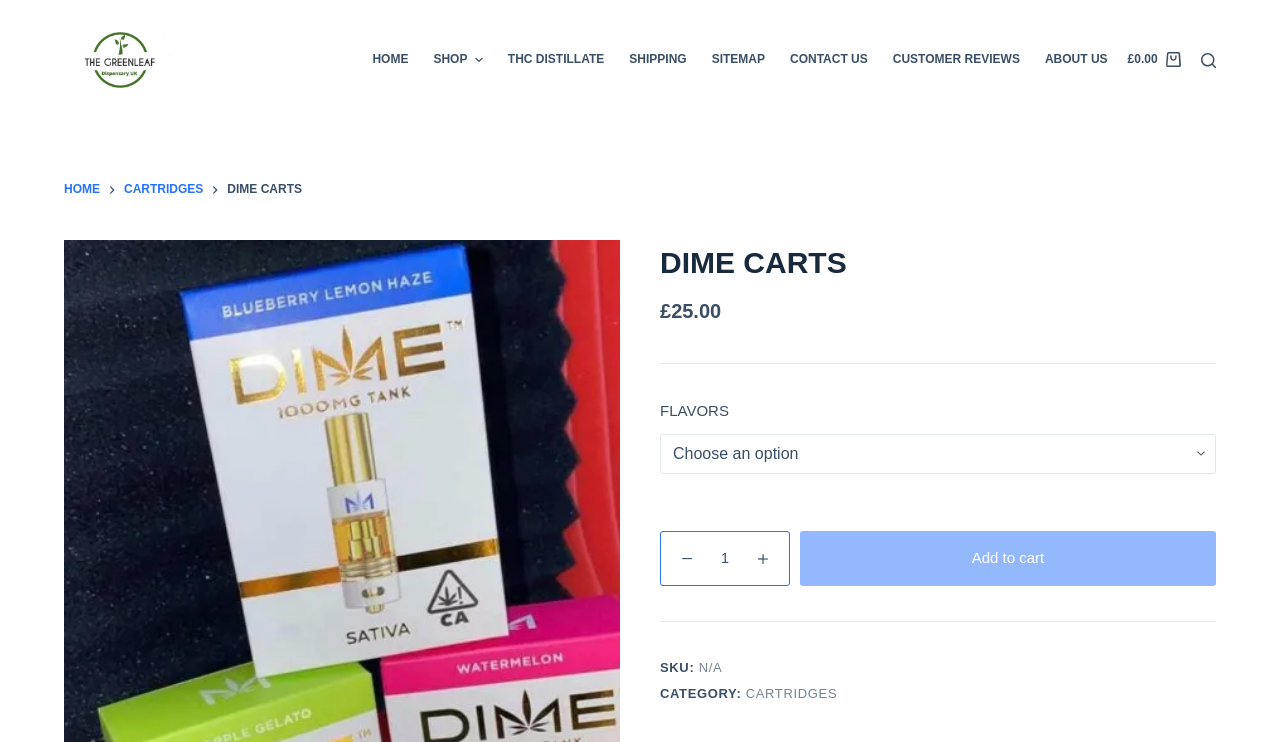What is the price of the DIME CARTS?
Can you provide a detailed and comprehensive answer to the question?

I found the answer by examining the StaticText elements on the webpage, specifically the ones with the text '£' and '25.00' next to each other, which indicates the price of the product.